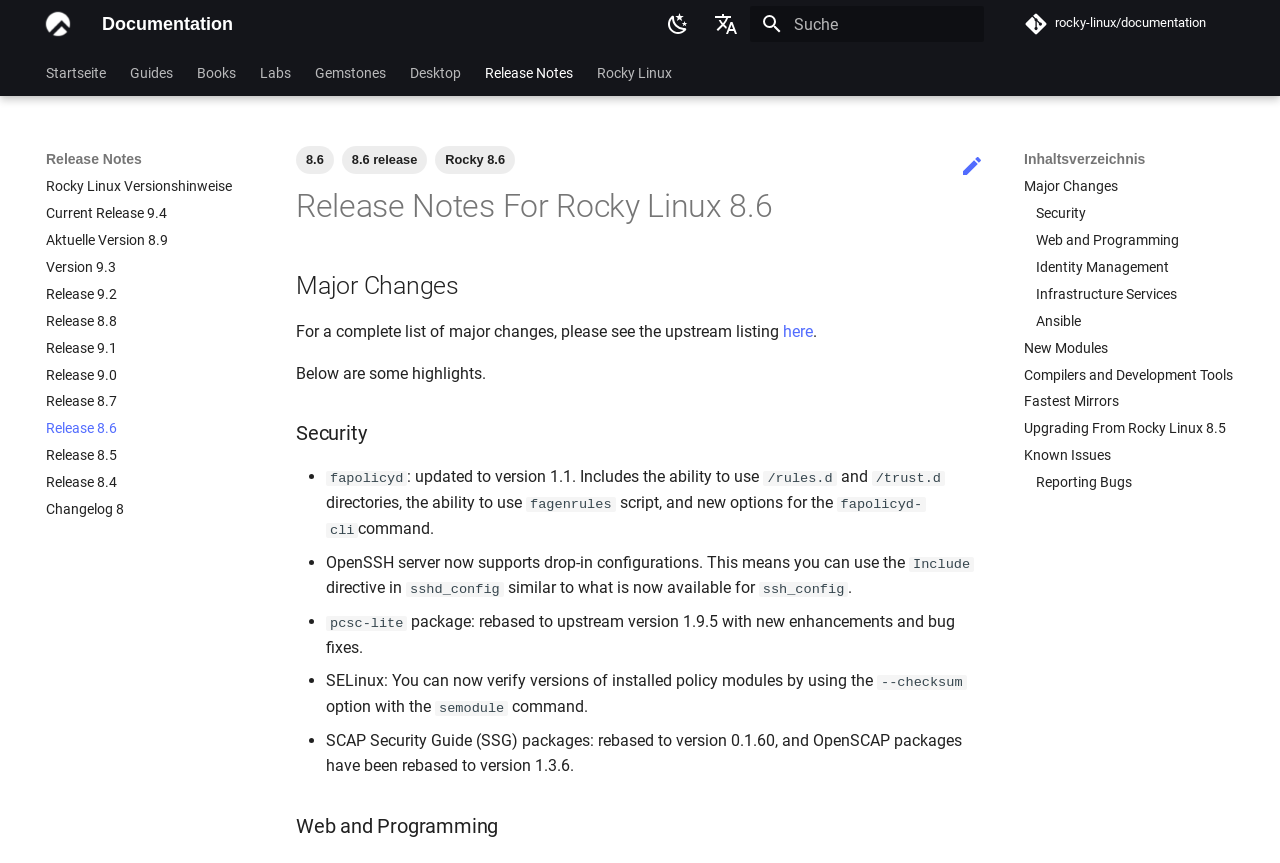What is the category of the 'Guides' link?
From the image, respond using a single word or phrase.

Documentation